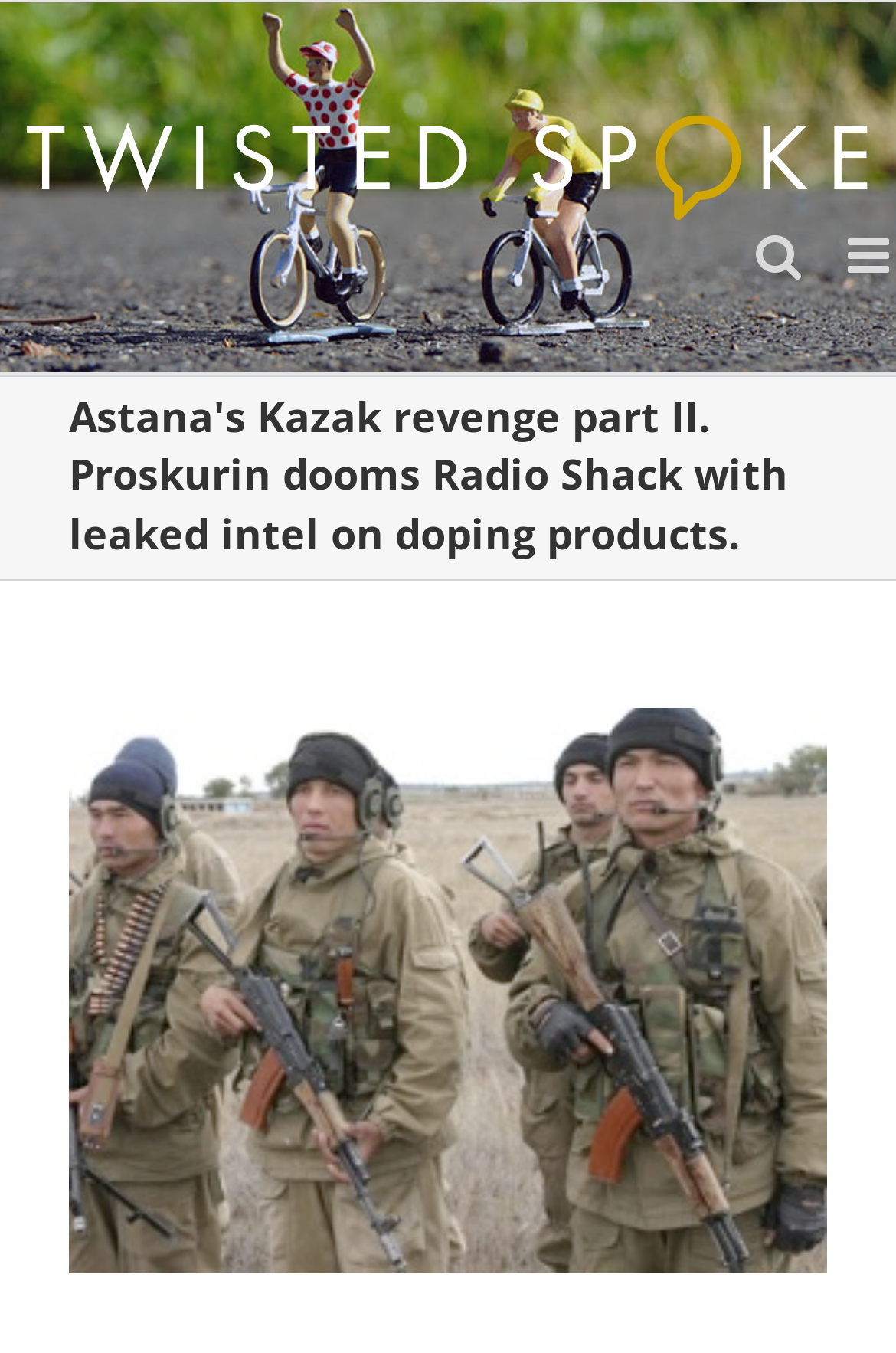From the screenshot, find the bounding box of the UI element matching this description: "View Larger Image". Supply the bounding box coordinates in the form [left, top, right, bottom], each a float between 0 and 1.

[0.077, 0.523, 0.923, 0.941]